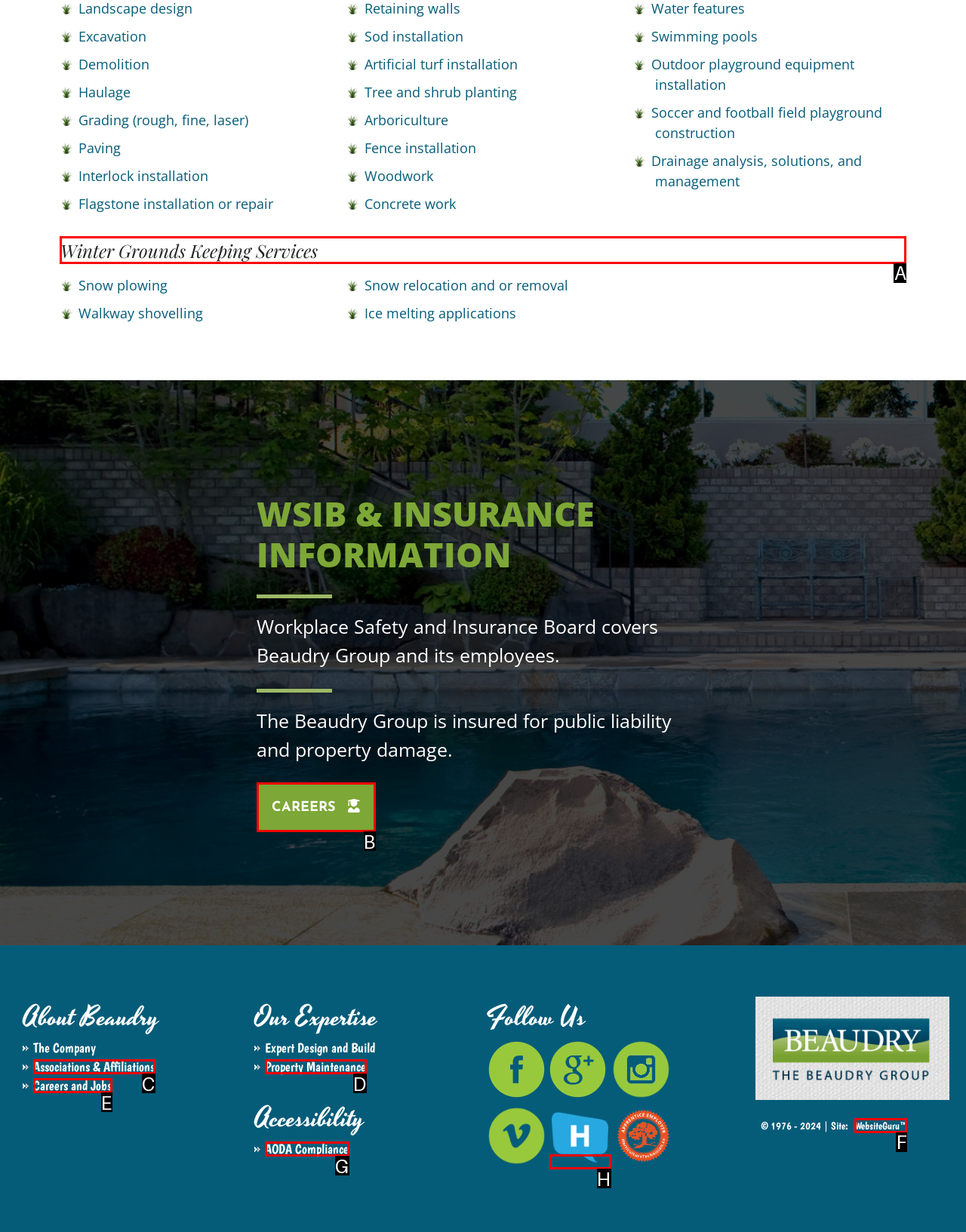For the task: Click on Winter Grounds Keeping Services, tell me the letter of the option you should click. Answer with the letter alone.

A